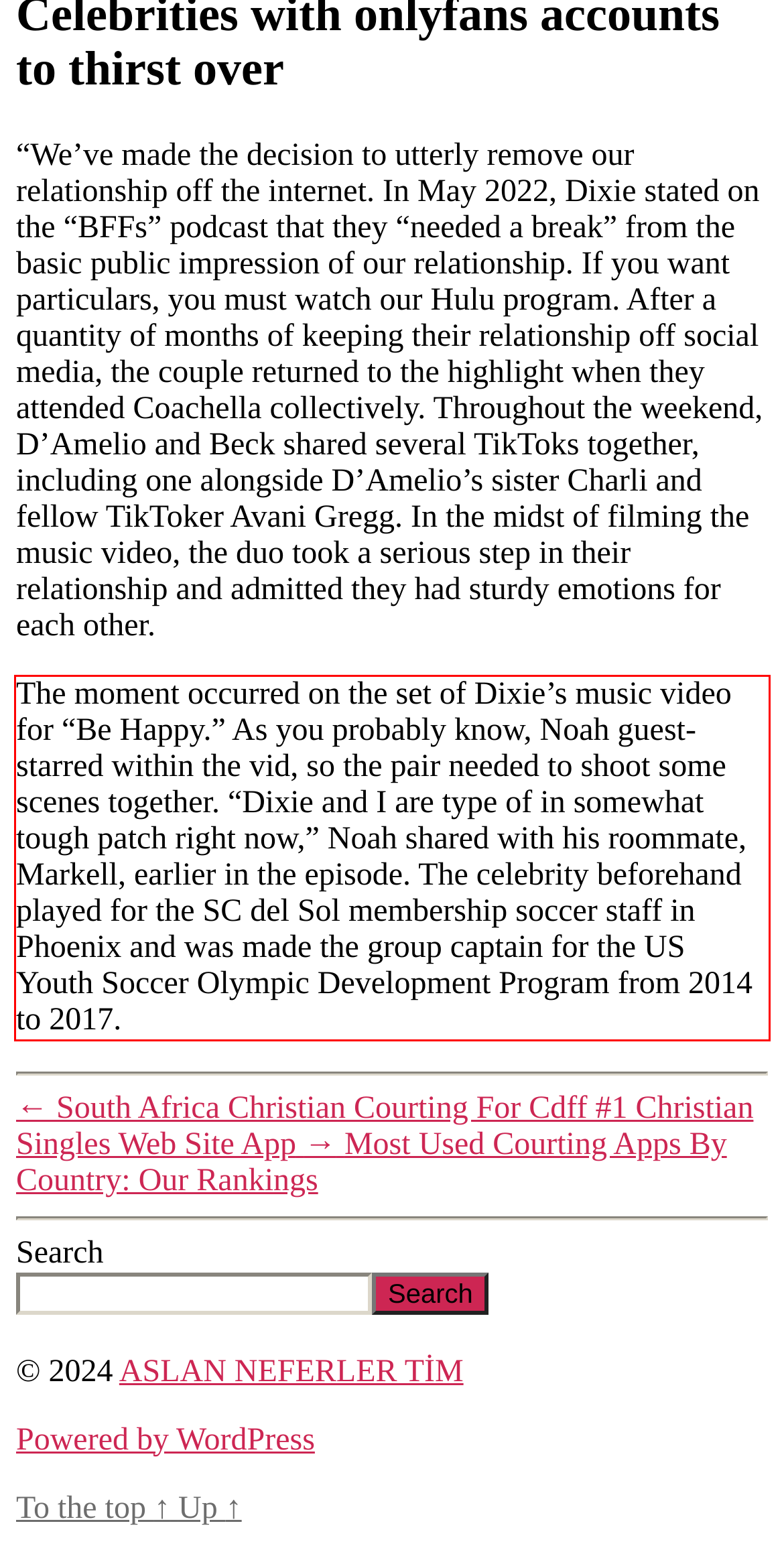Analyze the screenshot of a webpage where a red rectangle is bounding a UI element. Extract and generate the text content within this red bounding box.

The moment occurred on the set of Dixie’s music video for “Be Happy.” As you probably know, Noah guest-starred within the vid, so the pair needed to shoot some scenes together. “Dixie and I are type of in somewhat tough patch right now,” Noah shared with his roommate, Markell, earlier in the episode. The celebrity beforehand played for the SC del Sol membership soccer staff in Phoenix and was made the group captain for the US Youth Soccer Olympic Development Program from 2014 to 2017.